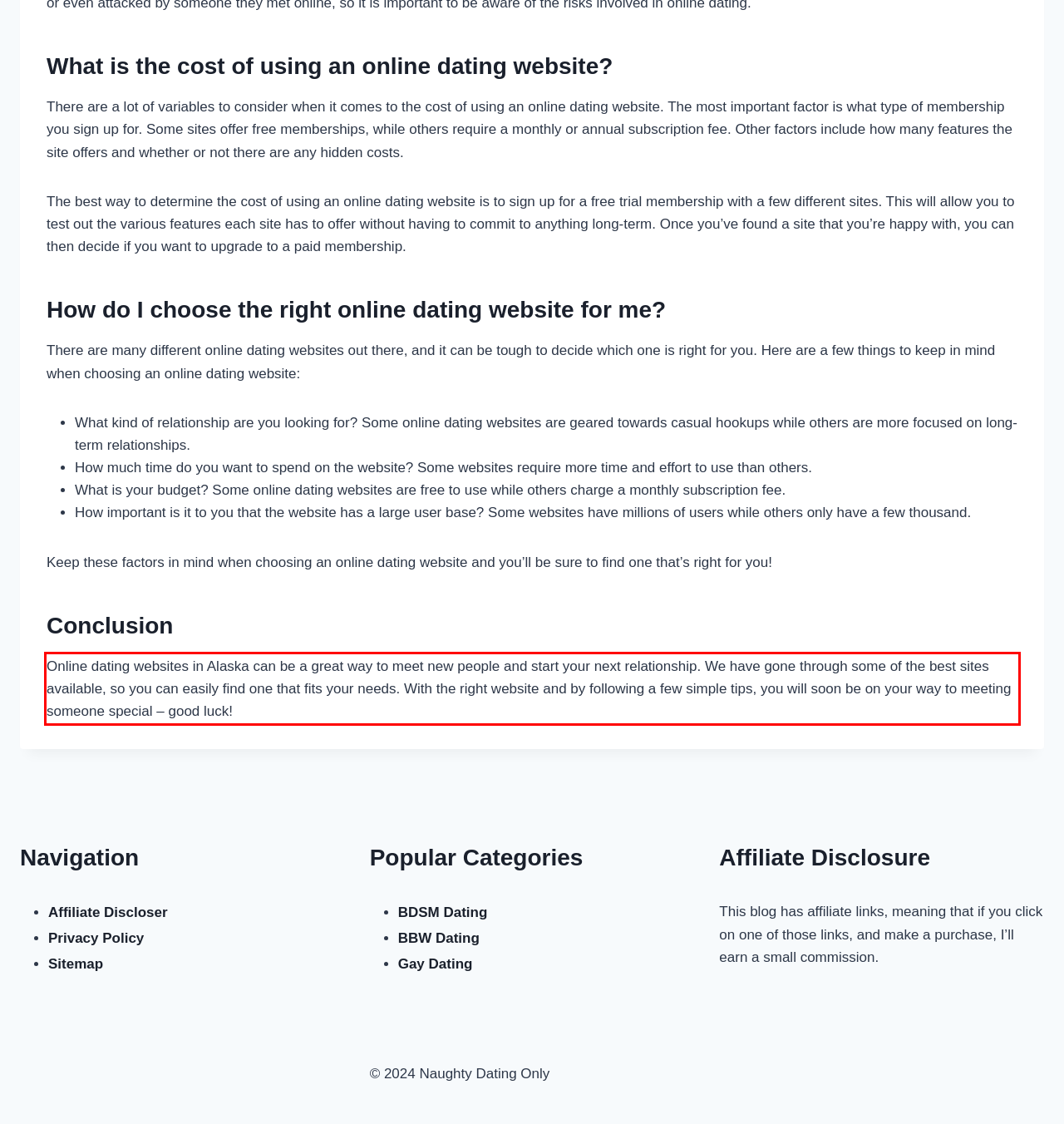Analyze the screenshot of a webpage where a red rectangle is bounding a UI element. Extract and generate the text content within this red bounding box.

Online dating websites in Alaska can be a great way to meet new people and start your next relationship. We have gone through some of the best sites available, so you can easily find one that fits your needs. With the right website and by following a few simple tips, you will soon be on your way to meeting someone special – good luck!